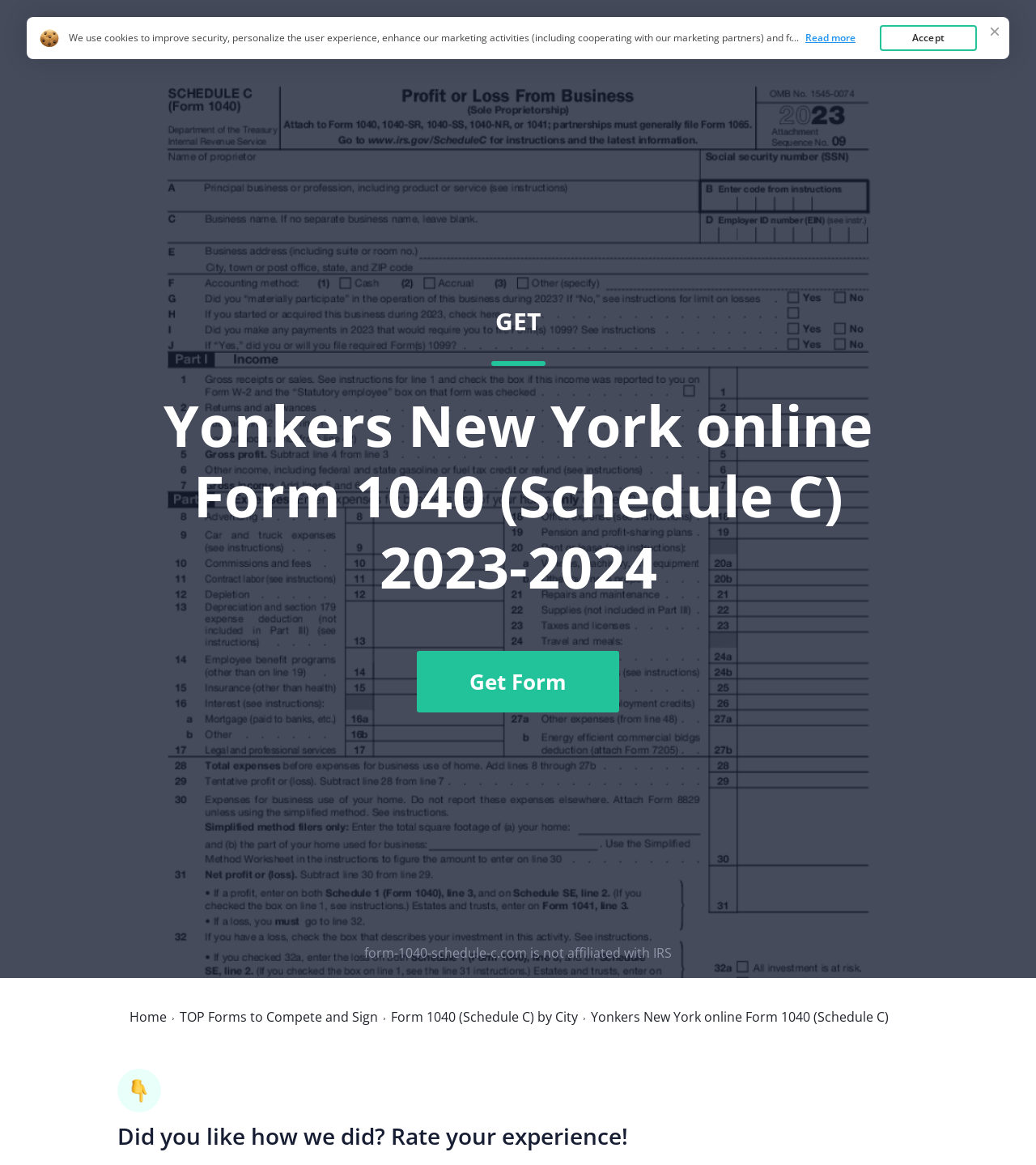Given the element description Form 1040 Schedule C, specify the bounding box coordinates of the corresponding UI element in the format (top-left x, top-left y, bottom-right x, bottom-right y). All values must be between 0 and 1.

[0.117, 0.035, 0.329, 0.052]